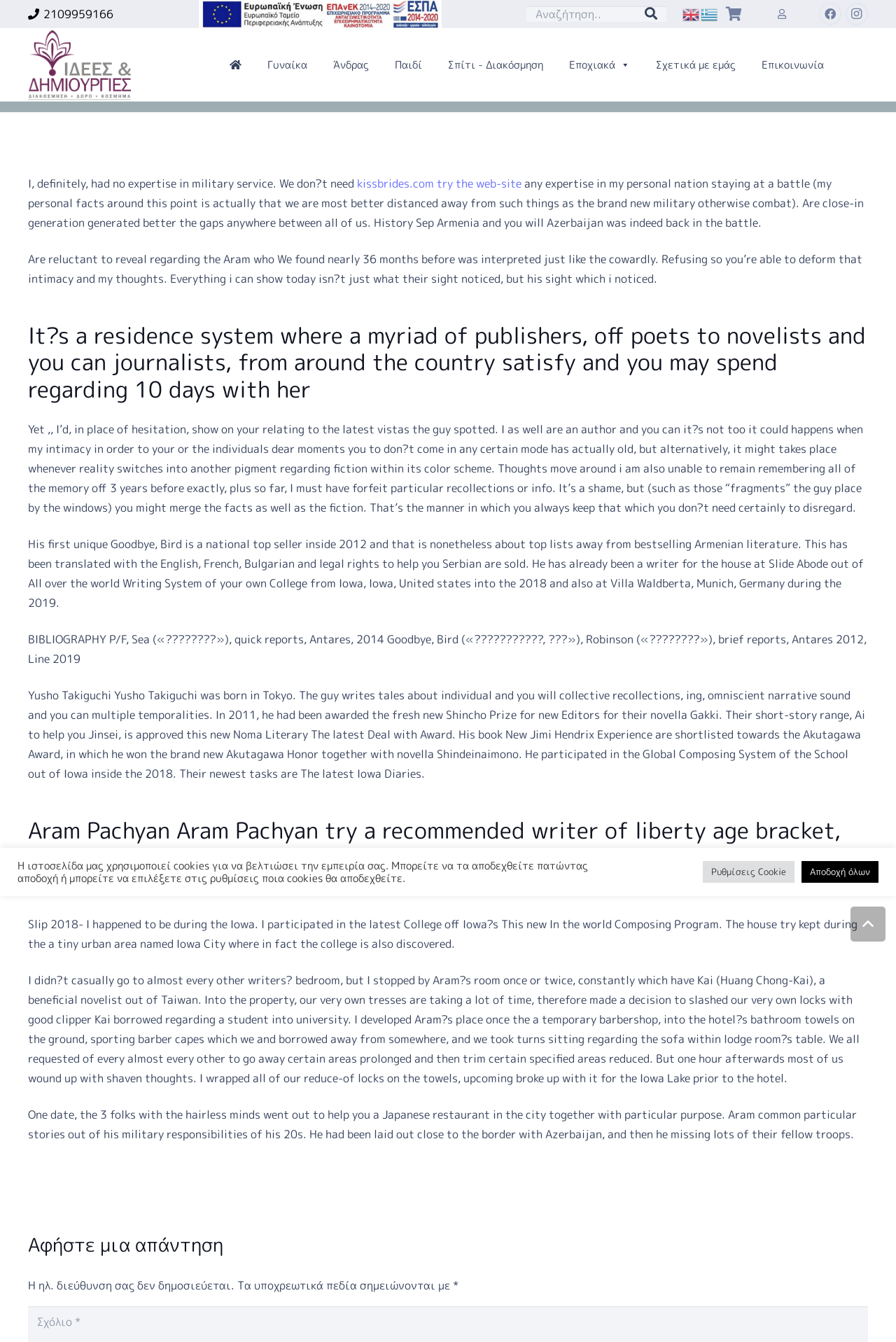Analyze the image and deliver a detailed answer to the question: How many authors are mentioned on the webpage?

I counted the number of authors mentioned on the webpage by looking at the static text elements that describe the authors and their works. I found three authors mentioned: Aram Pachyan, Yusho Takiguchi, and another author whose name is not specified.